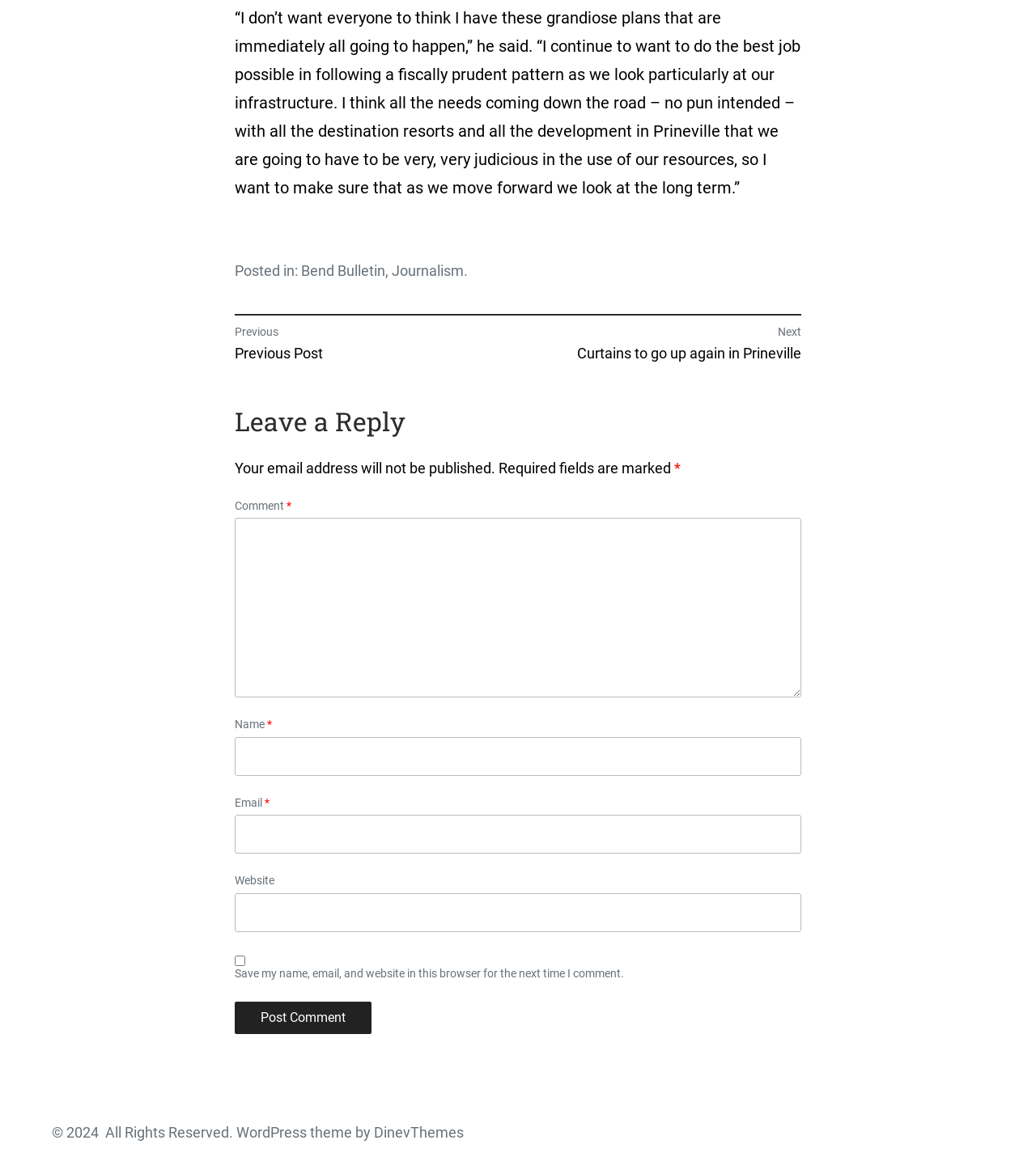Determine the bounding box coordinates of the clickable element to complete this instruction: "Click on the 'Post Comment' button". Provide the coordinates in the format of four float numbers between 0 and 1, [left, top, right, bottom].

[0.227, 0.853, 0.359, 0.881]